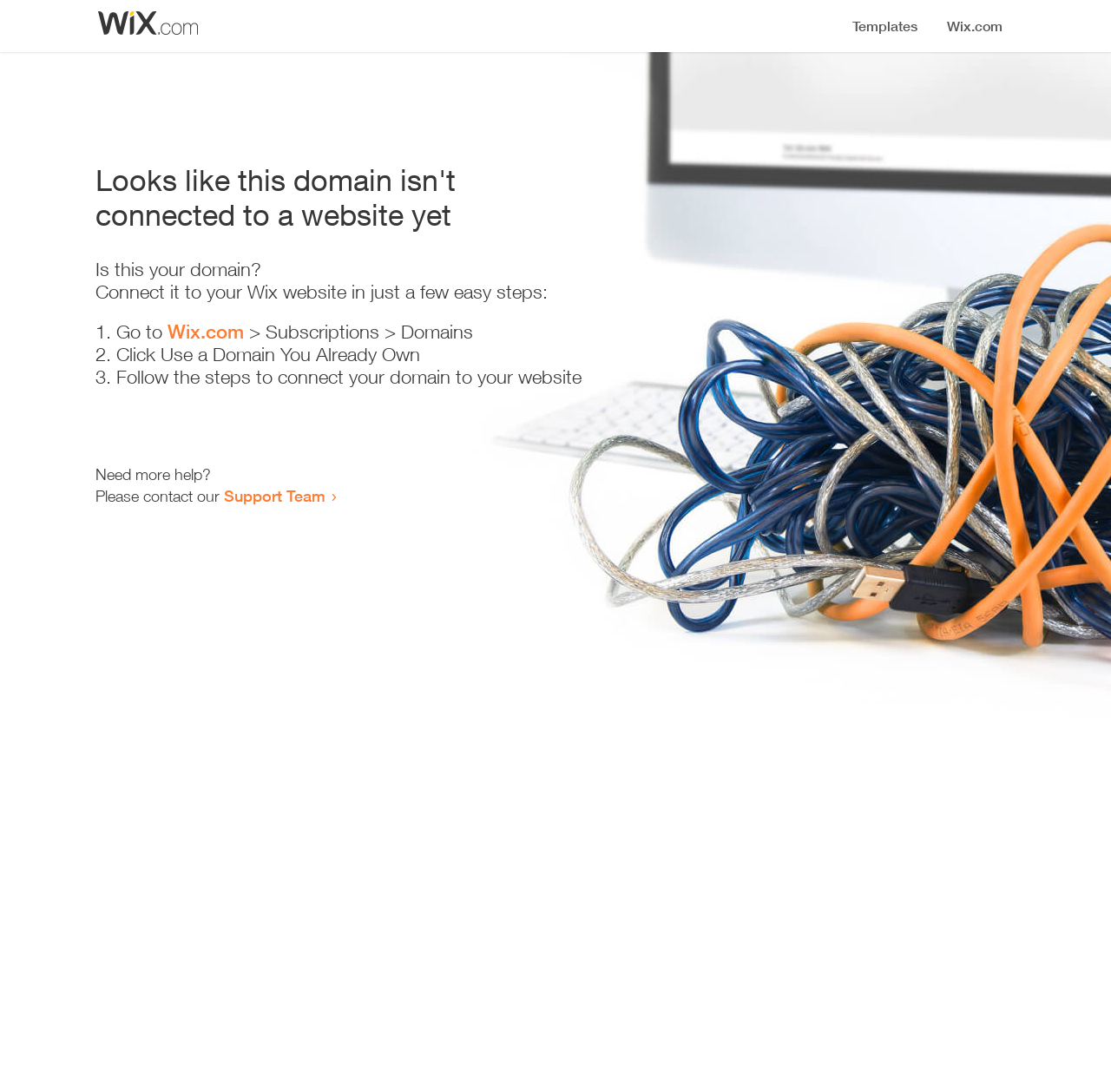Identify and generate the primary title of the webpage.

Looks like this domain isn't
connected to a website yet